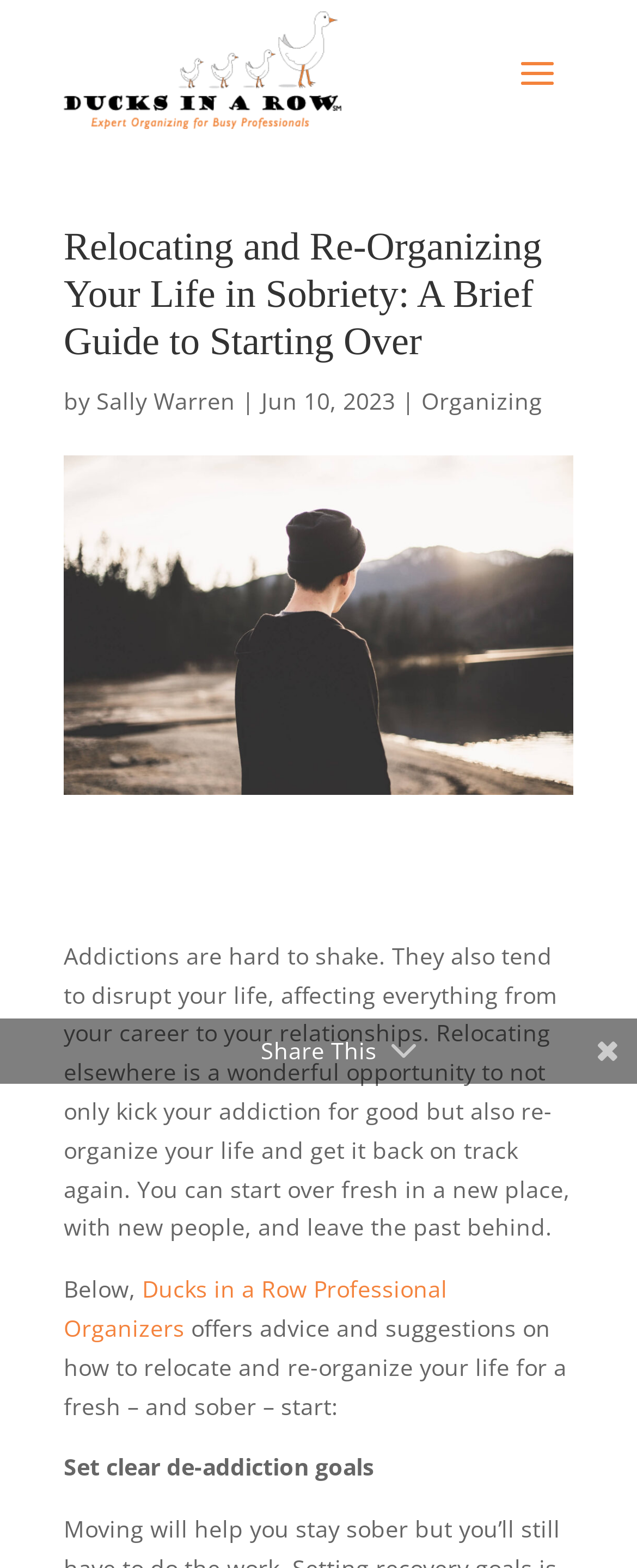Please extract the title of the webpage.

Relocating and Re-Organizing Your Life in Sobriety: A Brief Guide to Starting Over